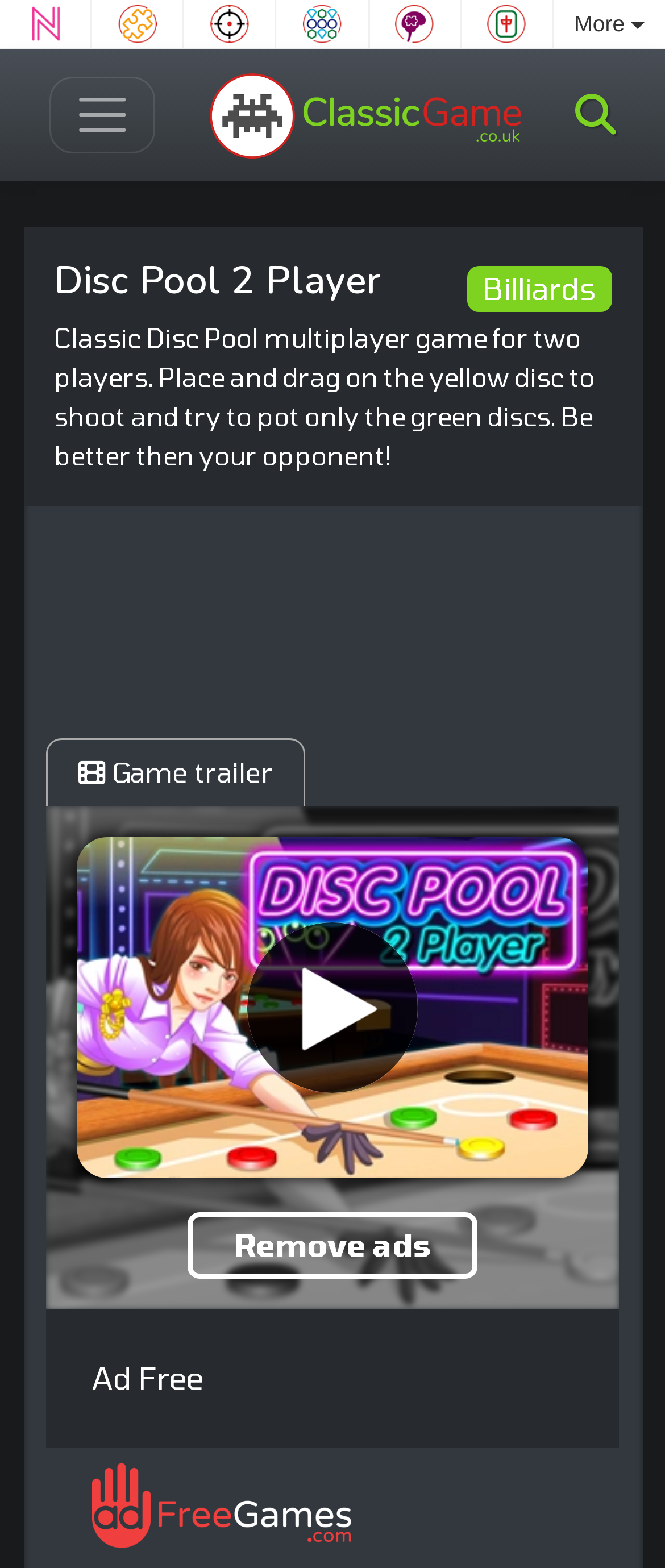How many links are in the top menu?
Based on the image, answer the question with as much detail as possible.

I counted the links in the top menu, which are 'Neon games', 'Puzzle Games', 'Action Games', 'Match 3 Games', 'Mind and Brain games', and 'Mahjong Games'. There are 6 links in total.